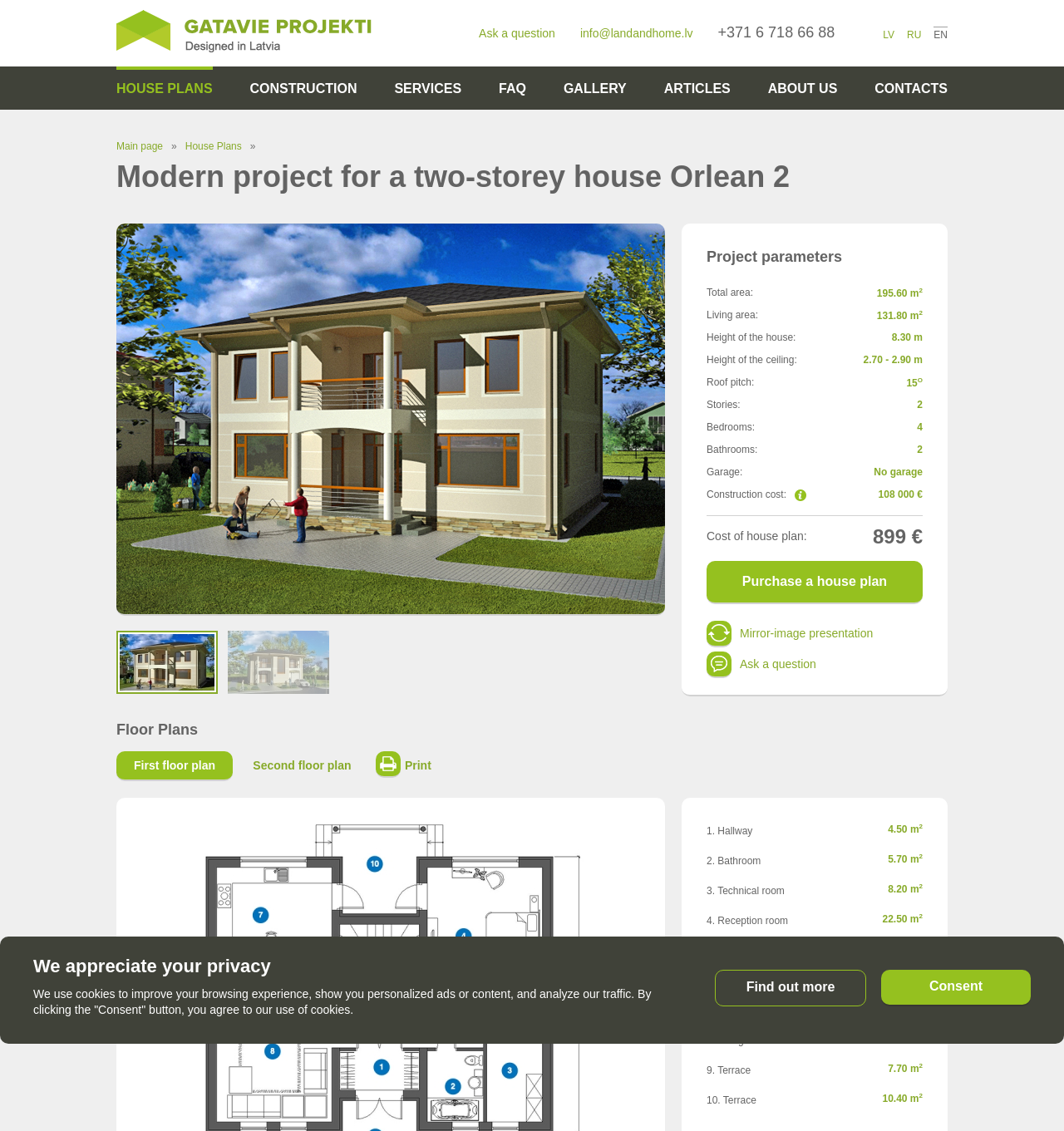What is the total area of the house?
Please provide a detailed and comprehensive answer to the question.

I found the answer by looking at the 'Project parameters' section, where it lists the total area as 195.60 m².